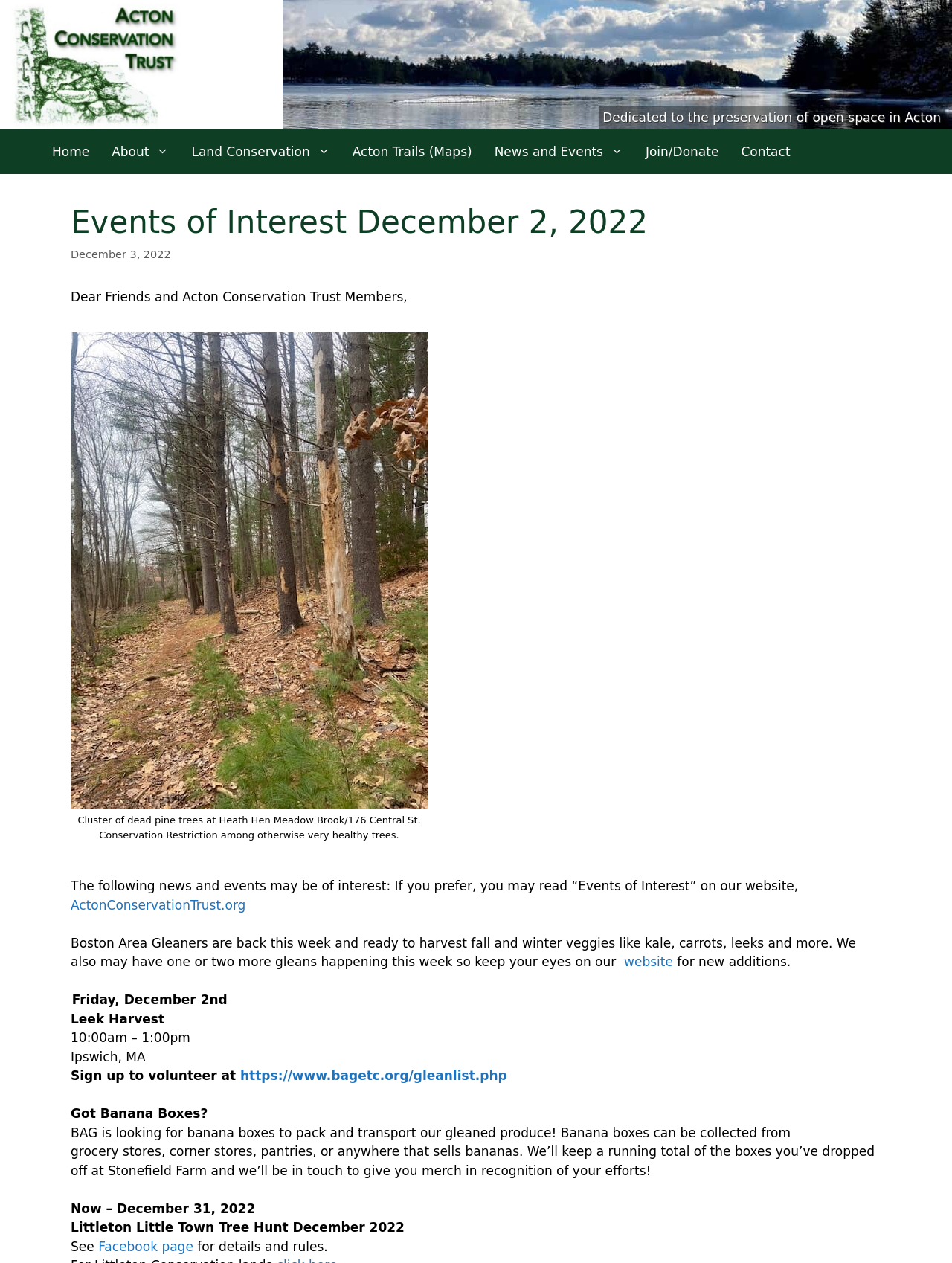Detail the features and information presented on the webpage.

The webpage is about the Acton Conservation Trust, a organization dedicated to preserving open space in Acton. At the top, there is a banner with the organization's logo and a brief description. Below the banner, there is a navigation menu with links to different sections of the website, including Home, About, Land Conservation, Acton Trails, News and Events, Join/Donate, and Contact.

The main content of the page is divided into sections, each with a heading and a brief description. The first section is titled "Events of Interest December 2, 2022" and has a date stamp below it. The section begins with a greeting to friends and members of the Acton Conservation Trust, followed by a brief introduction to the events listed below.

The events are listed in a vertical column, with each event having a title, date, time, location, and a brief description. The events include a leek harvest, a call for banana boxes, and a Littleton Little Town Tree Hunt. Each event has a link to a website or Facebook page for more information.

There is also an image on the page, which appears to be a figure with a caption describing a cluster of dead pine trees at Heath Hen Meadow Brook/176 Central St. Conservation Restriction.

Overall, the webpage is a newsletter-style page with a list of events and news related to the Acton Conservation Trust.